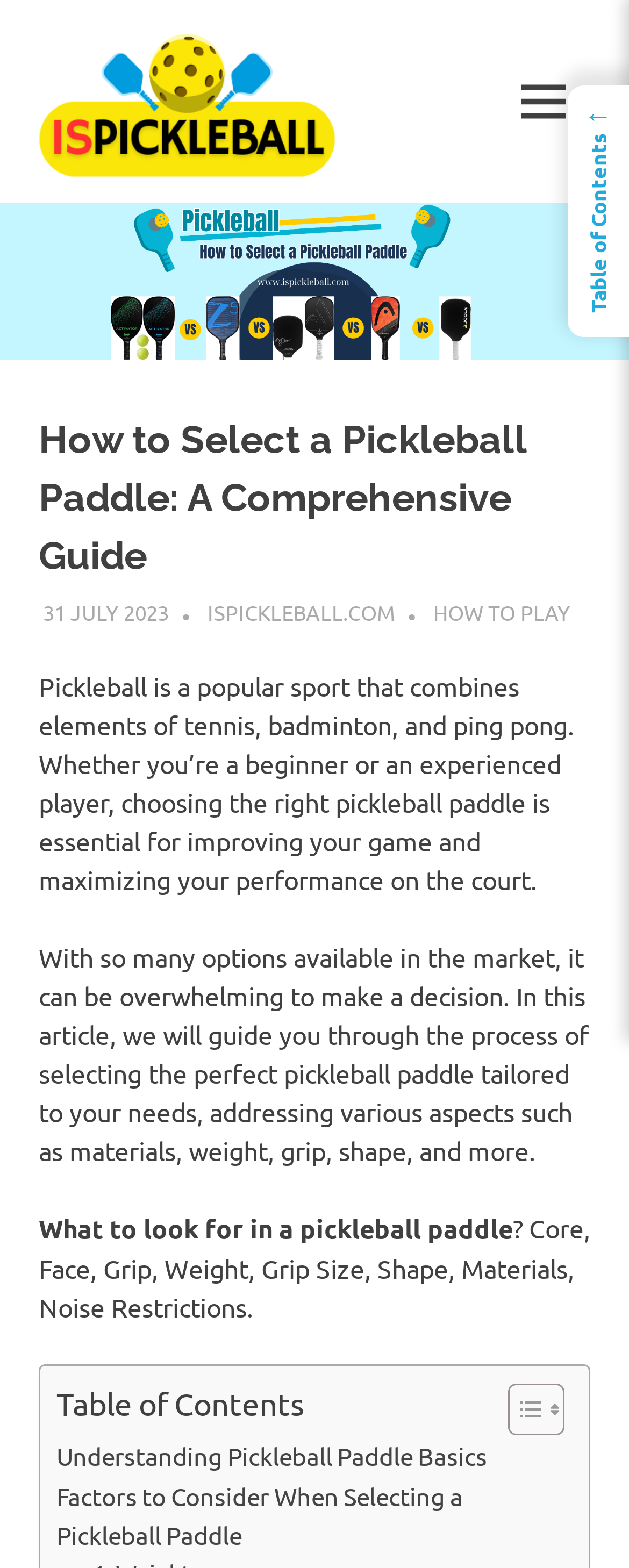Please provide a detailed answer to the question below based on the screenshot: 
What is the purpose of the article?

The purpose of the article can be inferred from the introductory paragraph, which states that the article will guide the reader through the process of selecting the perfect pickleball paddle tailored to their needs.